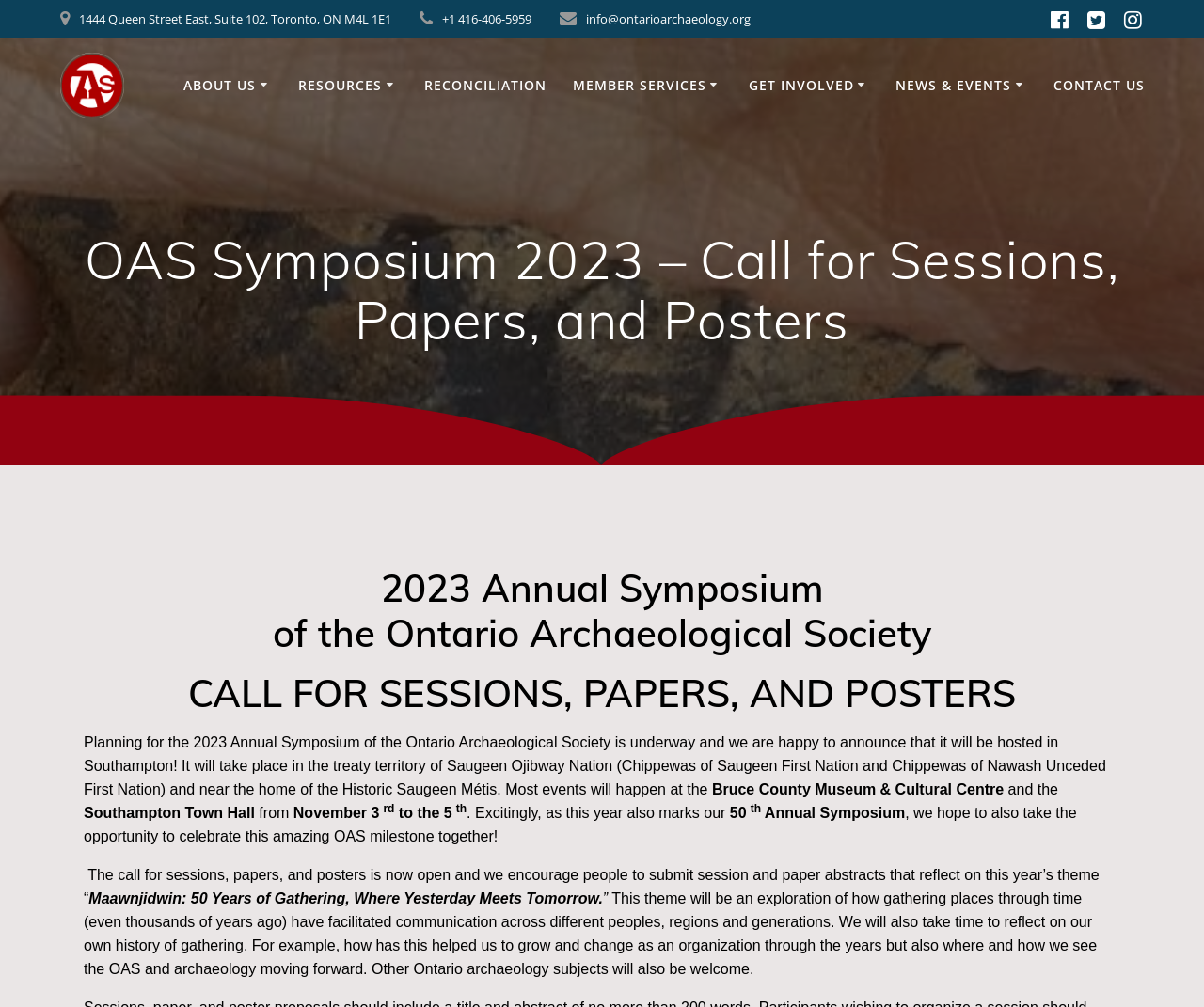What is the milestone that the Ontario Archaeological Society is celebrating in 2023?
From the details in the image, provide a complete and detailed answer to the question.

I found the milestone by reading the static text elements in the main content section of the webpage, which describe the significance of the 2023 Annual Symposium.